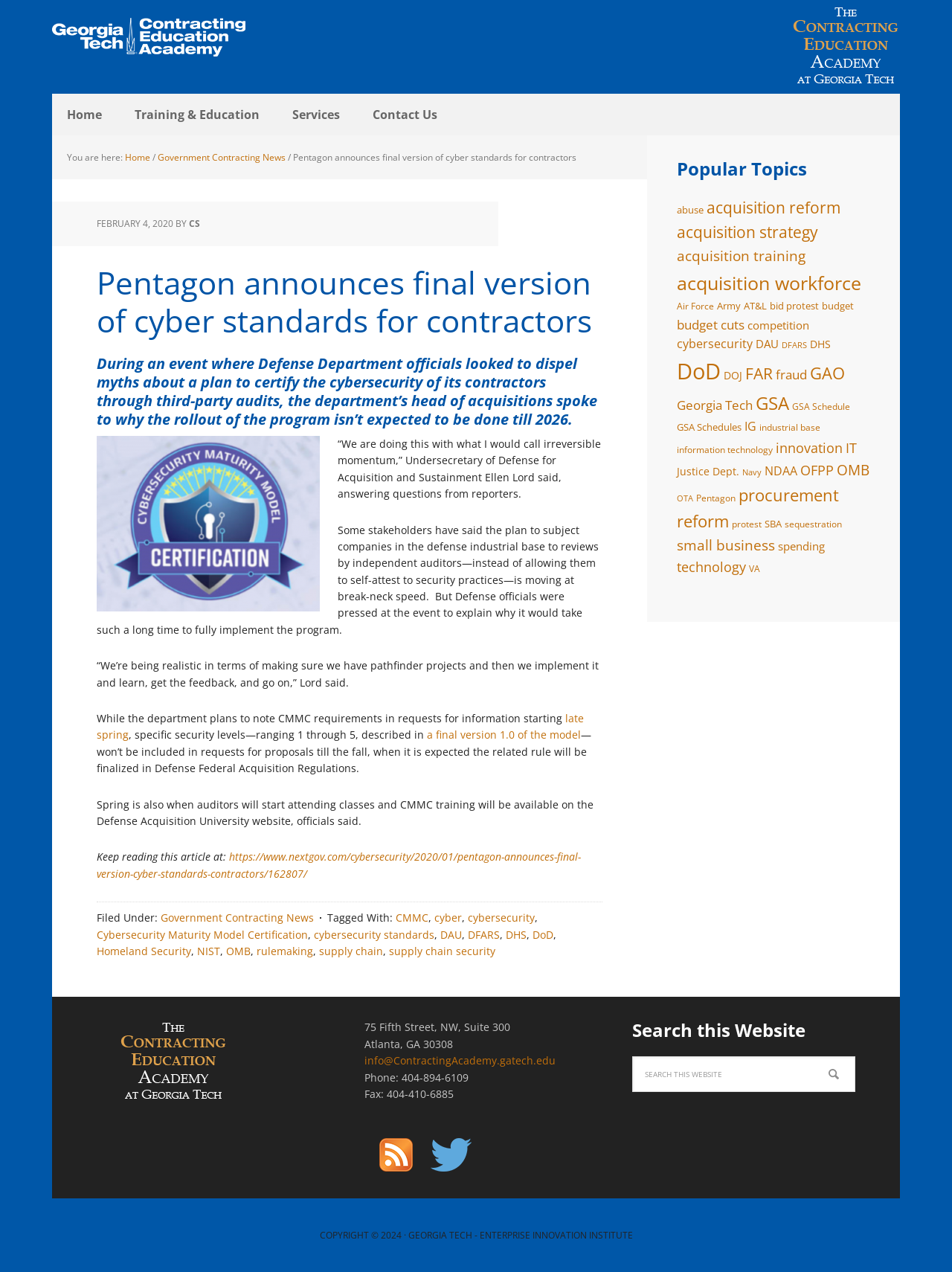What is the name of the university where CMMC training will be available?
Answer the question with a detailed and thorough explanation.

The name of the university where CMMC training will be available can be found in the article, where it mentions that auditors will start attending classes and CMMC training will be available on the Defense Acquisition University website in the spring.